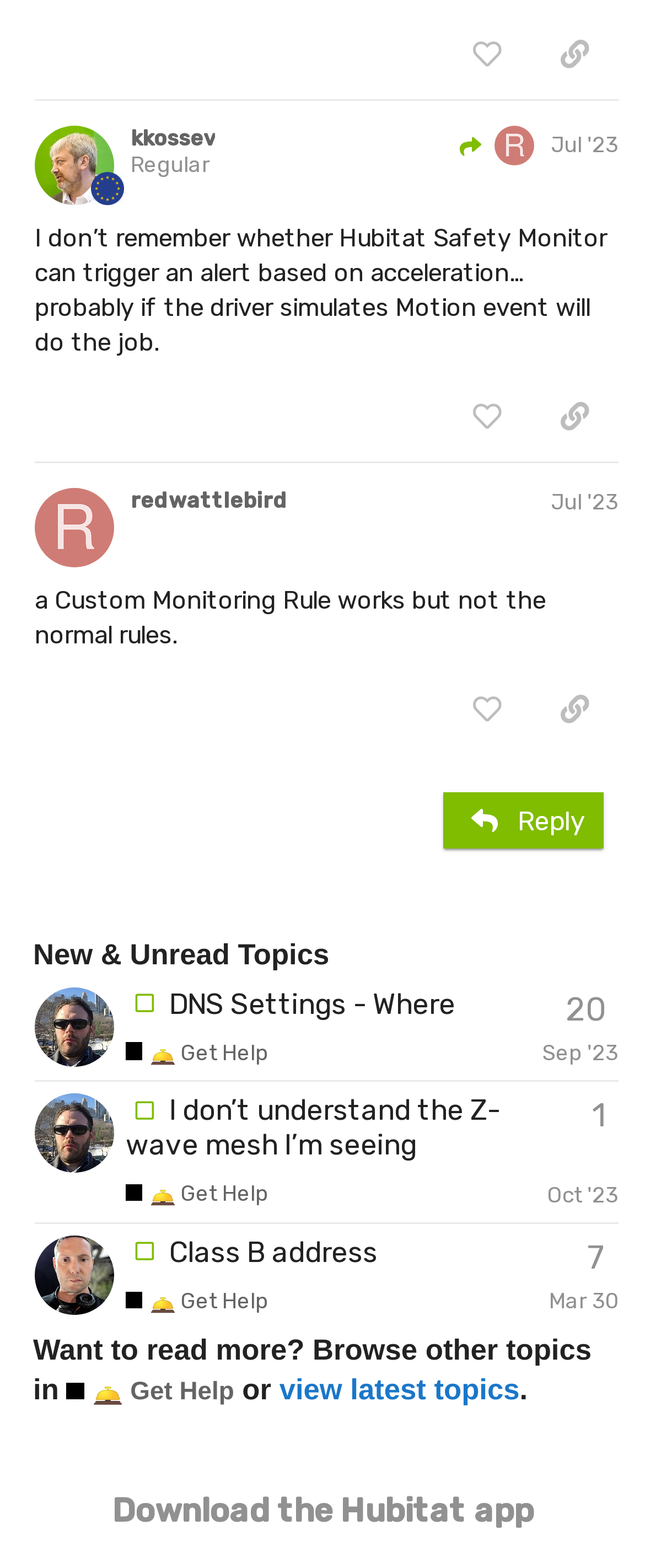Please locate the clickable area by providing the bounding box coordinates to follow this instruction: "Learn about Hyundai Parts USA".

None